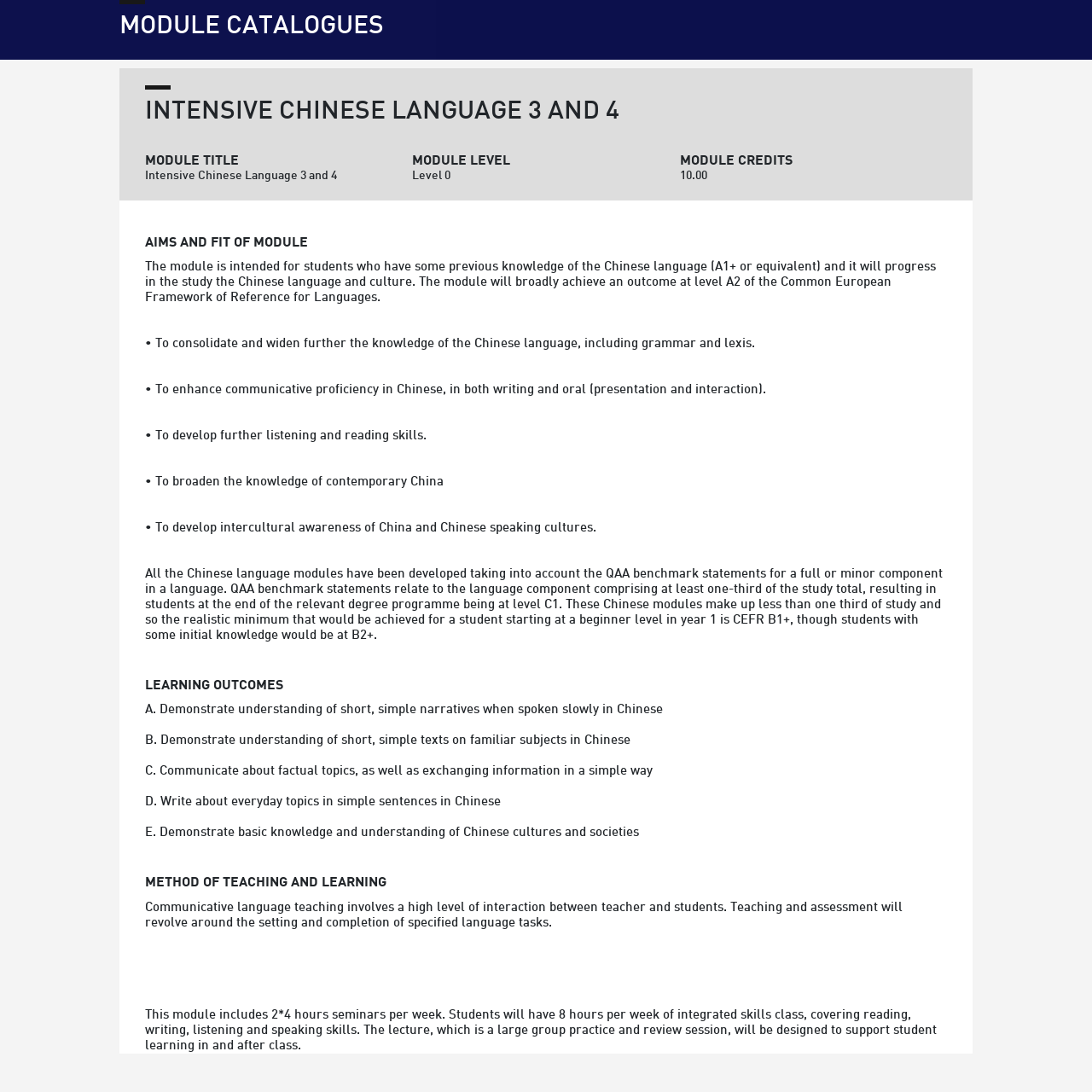Provide your answer in one word or a succinct phrase for the question: 
What is the aim of this module?

To consolidate and widen further the knowledge of the Chinese language